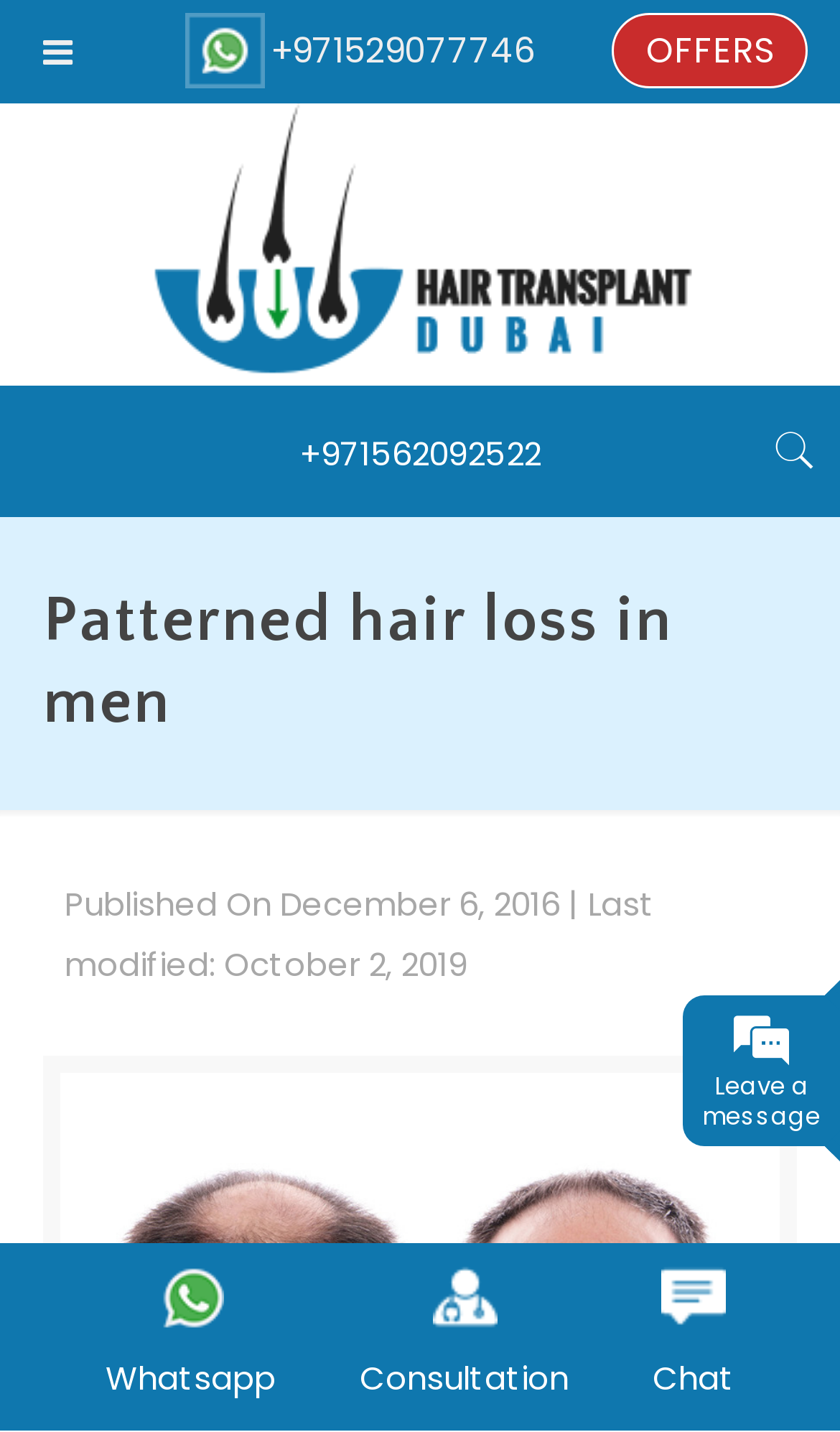What is the purpose of the 'Consultation' button?
Using the screenshot, give a one-word or short phrase answer.

To consult a doctor